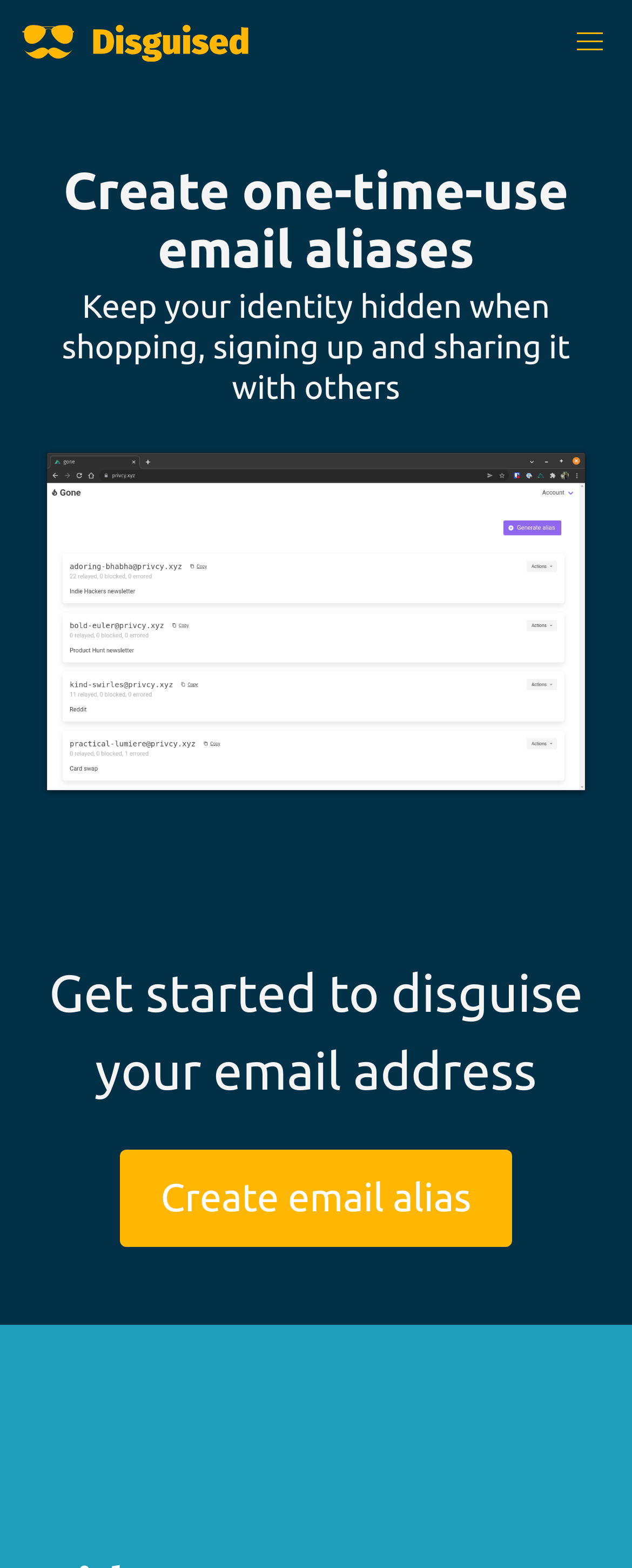Answer with a single word or phrase: 
What is the main purpose of this website?

Create email aliases